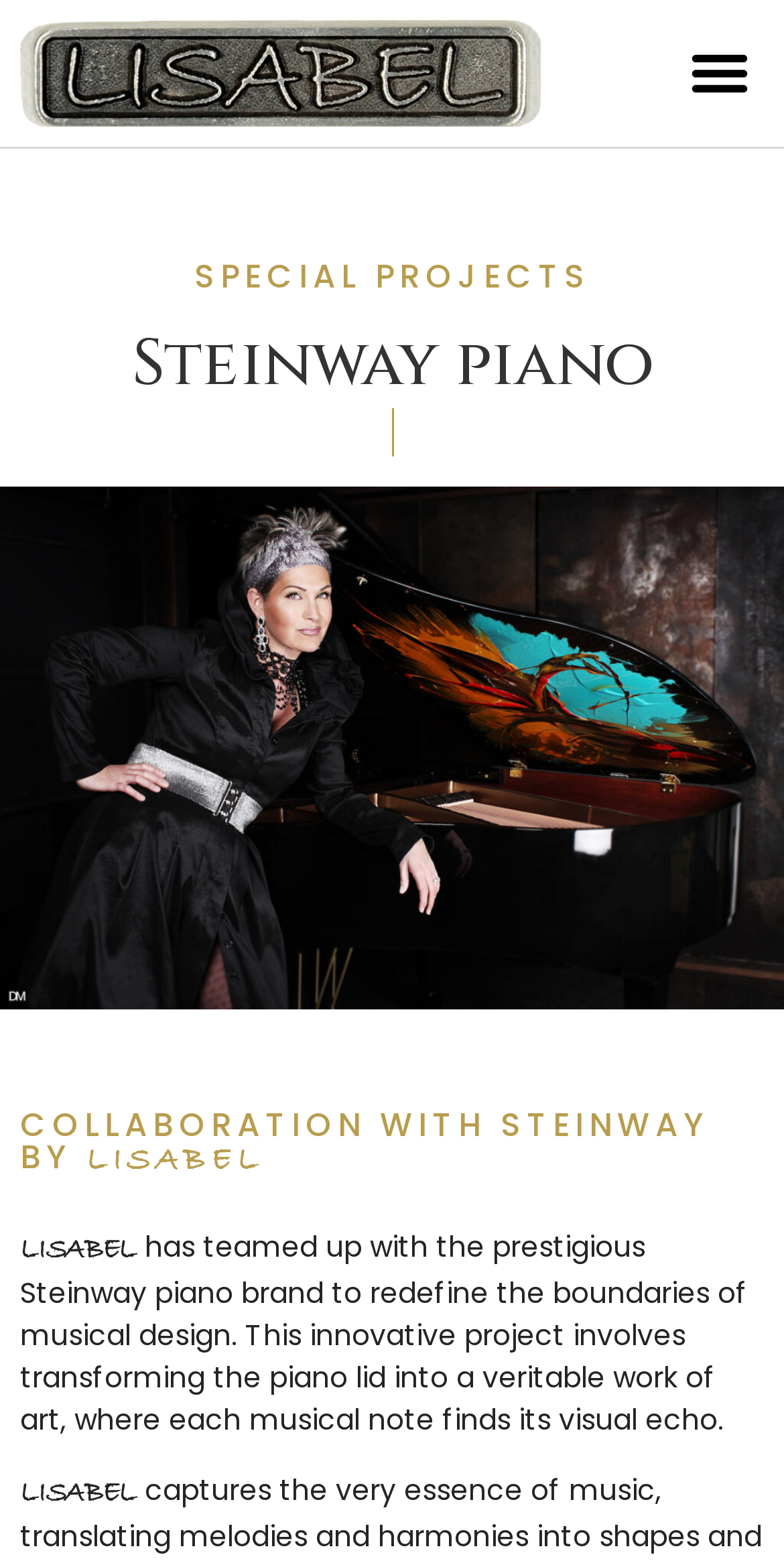What is the current state of the menu toggle button?
Please provide a single word or phrase in response based on the screenshot.

Not expanded